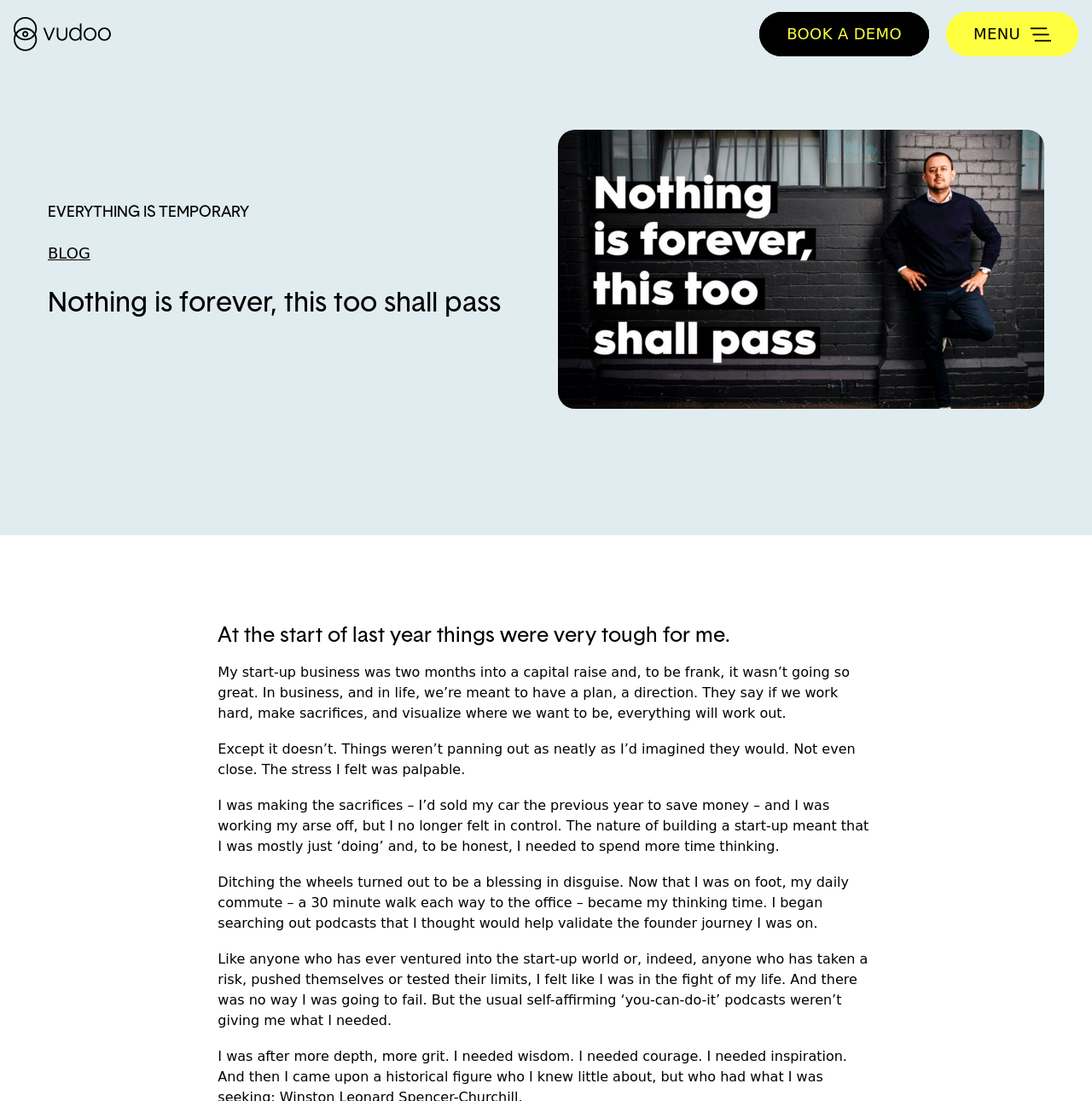What is the author searching for?
Answer the question with a thorough and detailed explanation.

The author is searching for podcasts that can help validate their founder journey, as mentioned in the text 'I began searching out podcasts that I thought would help validate the founder journey I was on'.